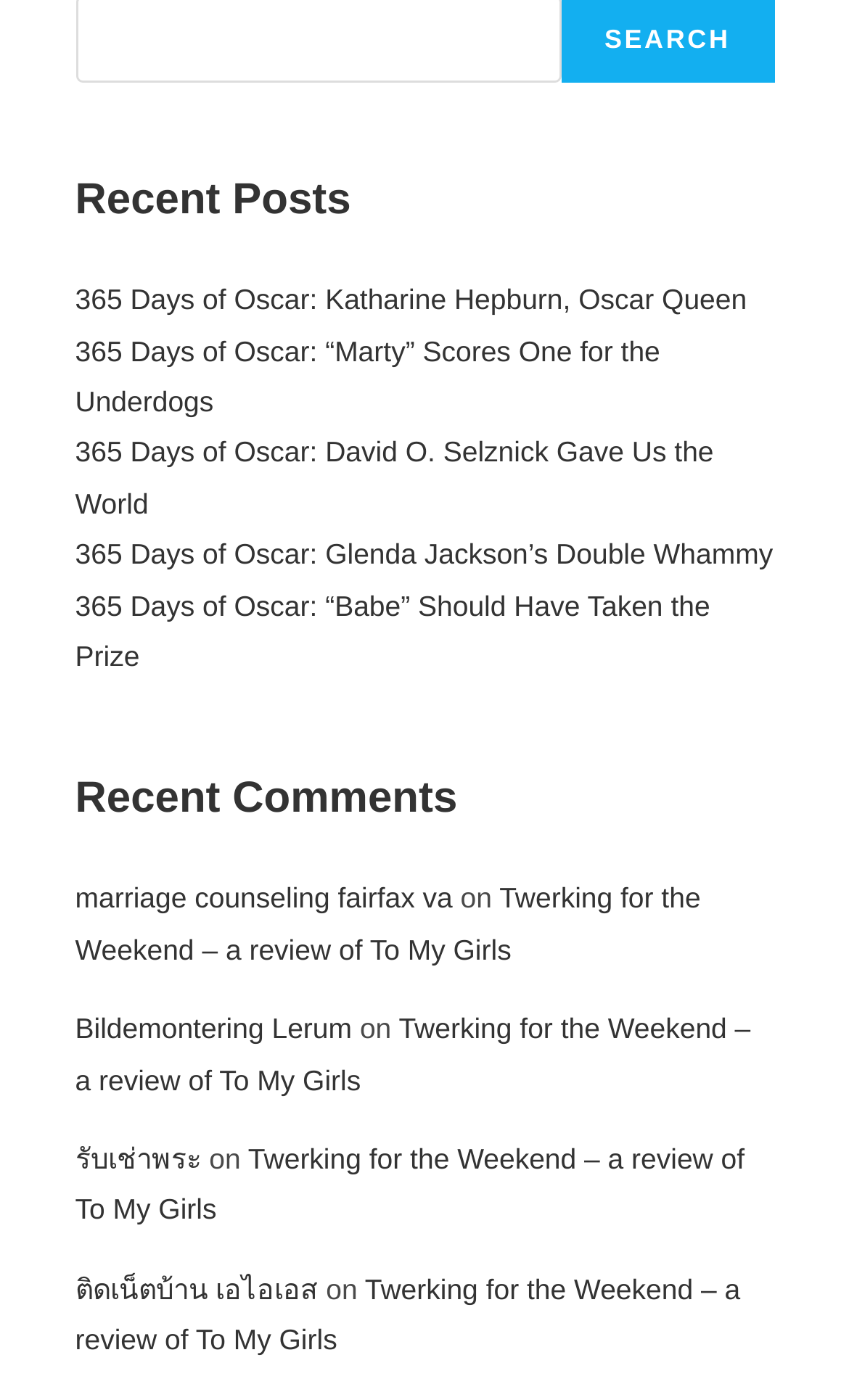What is the topic of the first recent comment? Analyze the screenshot and reply with just one word or a short phrase.

marriage counseling fairfax va